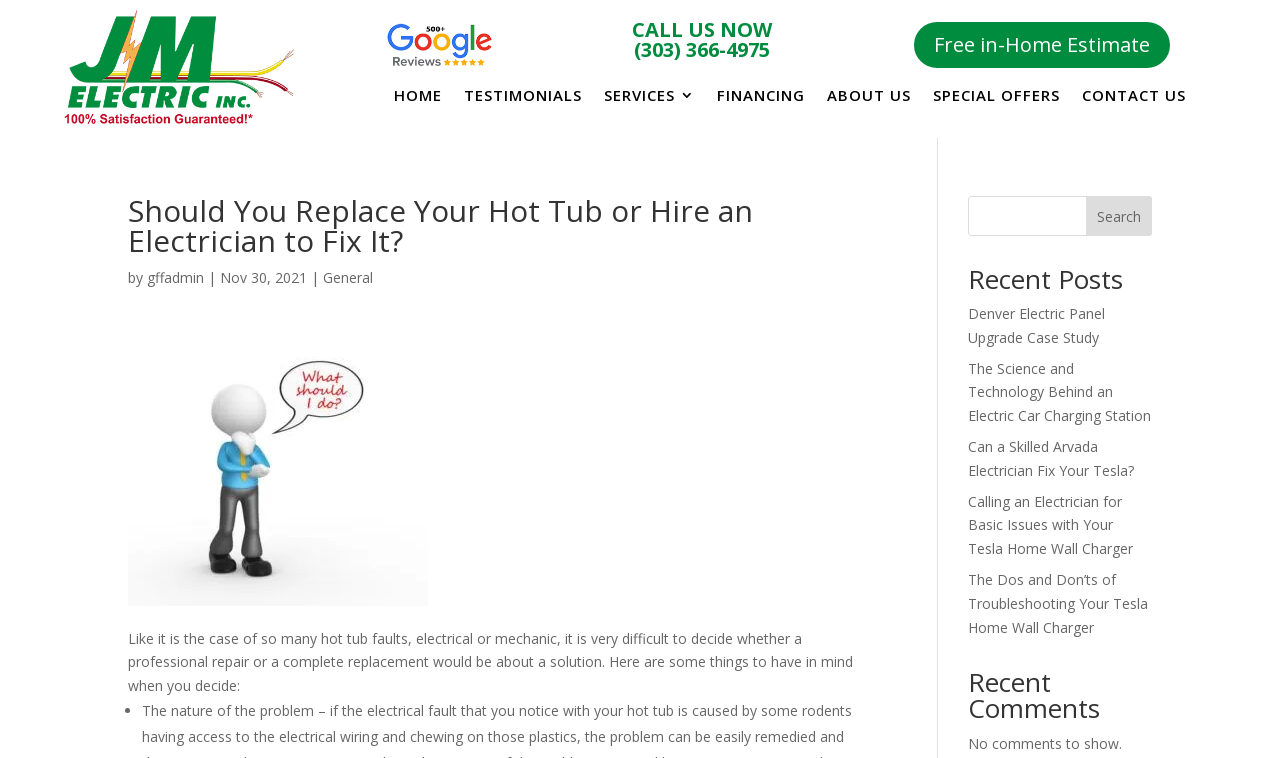Identify the bounding box coordinates of the area that should be clicked in order to complete the given instruction: "Click the 'HOME' link". The bounding box coordinates should be four float numbers between 0 and 1, i.e., [left, top, right, bottom].

[0.308, 0.116, 0.345, 0.145]